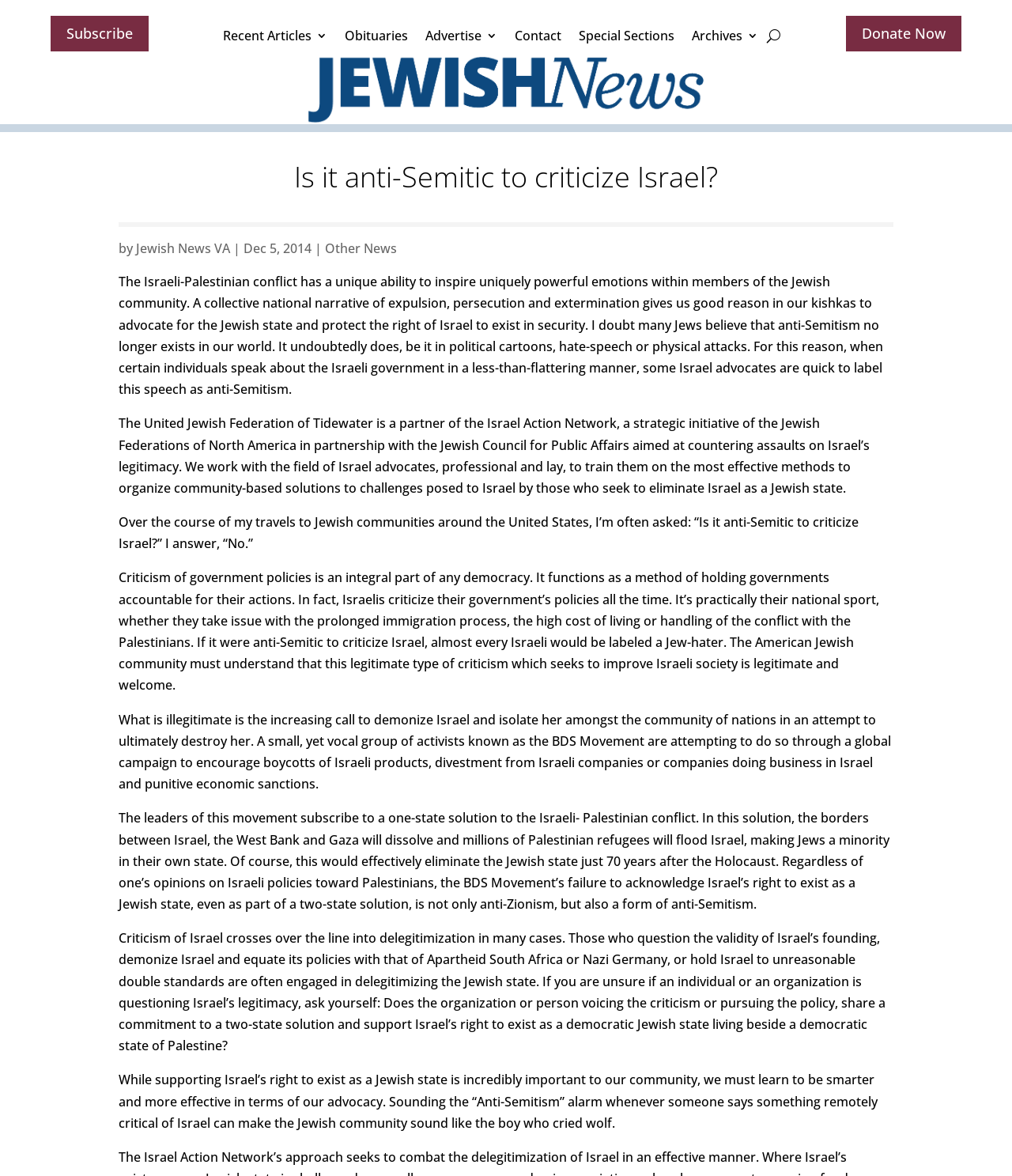Utilize the details in the image to give a detailed response to the question: What is the BDS Movement?

The BDS Movement is a global campaign to encourage boycotts of Israeli products, divestment from Israeli companies or companies doing business in Israel, and punitive economic sanctions, as described in the article. The movement is mentioned as an example of delegitimization of Israel.